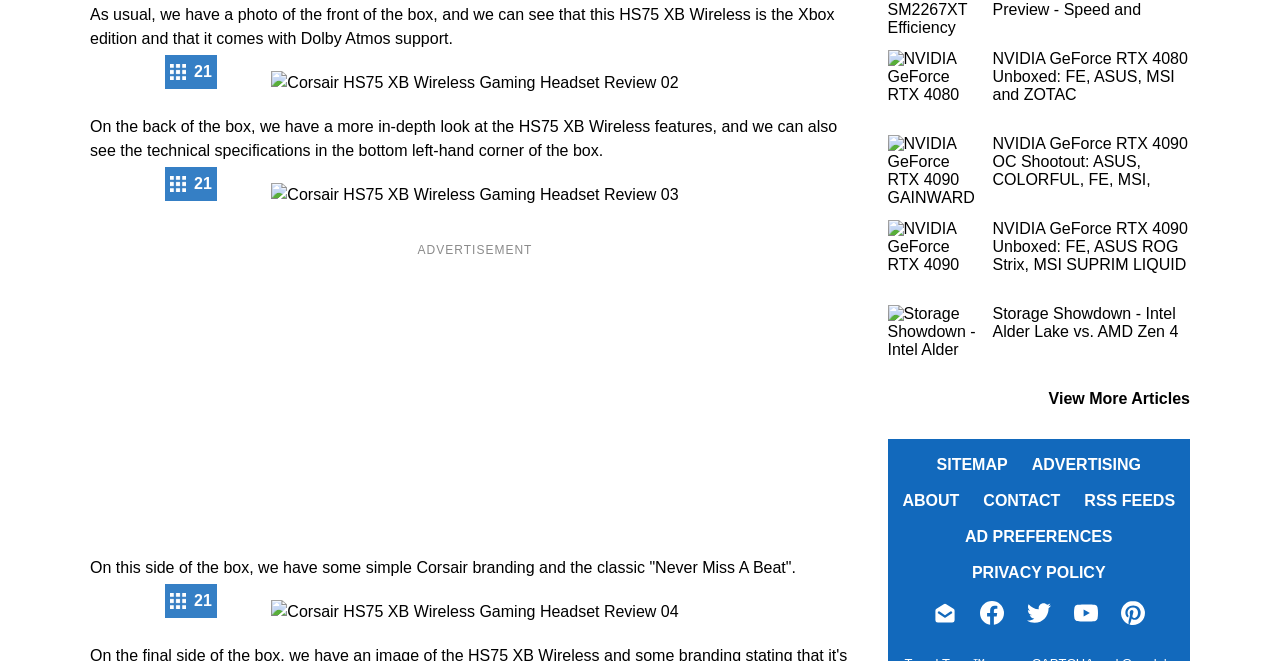Use a single word or phrase to answer the question: How many images are on this webpage?

9